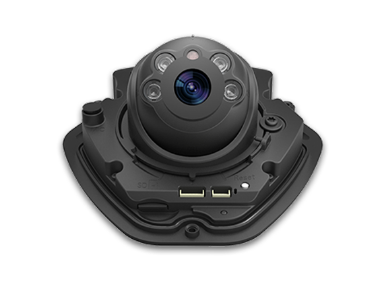What is the rating for the camera's impact resistance?
Refer to the image and give a detailed answer to the question.

The caption states that the camera's robust construction is indicated by features such as IK10 ratings for impact resistance, highlighting its ability to withstand physical impacts.